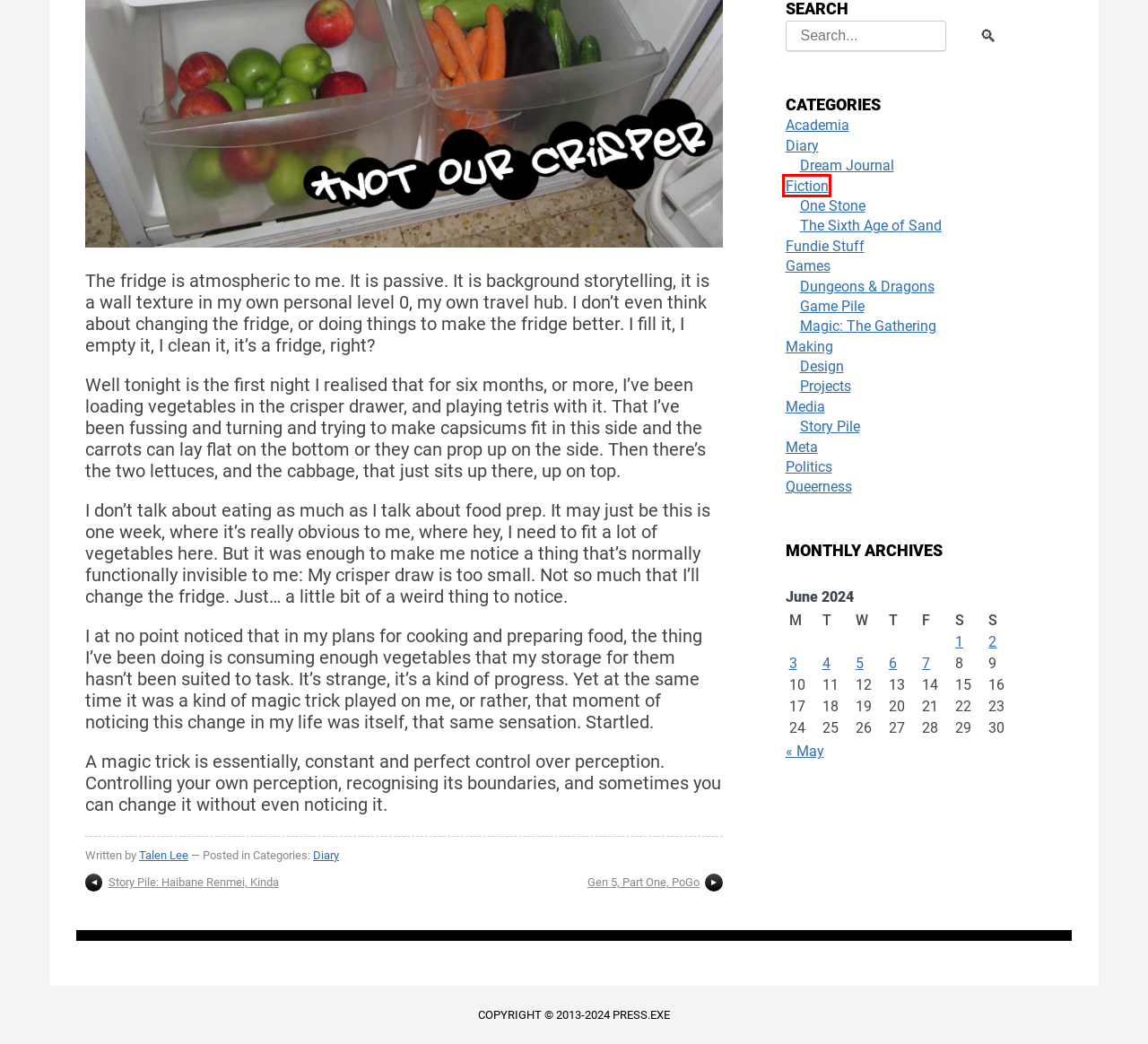Given a screenshot of a webpage with a red bounding box highlighting a UI element, choose the description that best corresponds to the new webpage after clicking the element within the red bounding box. Here are your options:
A. The Sixth Age of Sand Archives | press.exe
B. Queerness Archives | press.exe
C. Fiction Archives | press.exe
D. Dungeons & Dragons Archives | press.exe
E. May 2024 | press.exe
F. Story Pile Archives | press.exe
G. Politics Archives | press.exe
H. Game Pile Archives | press.exe

C